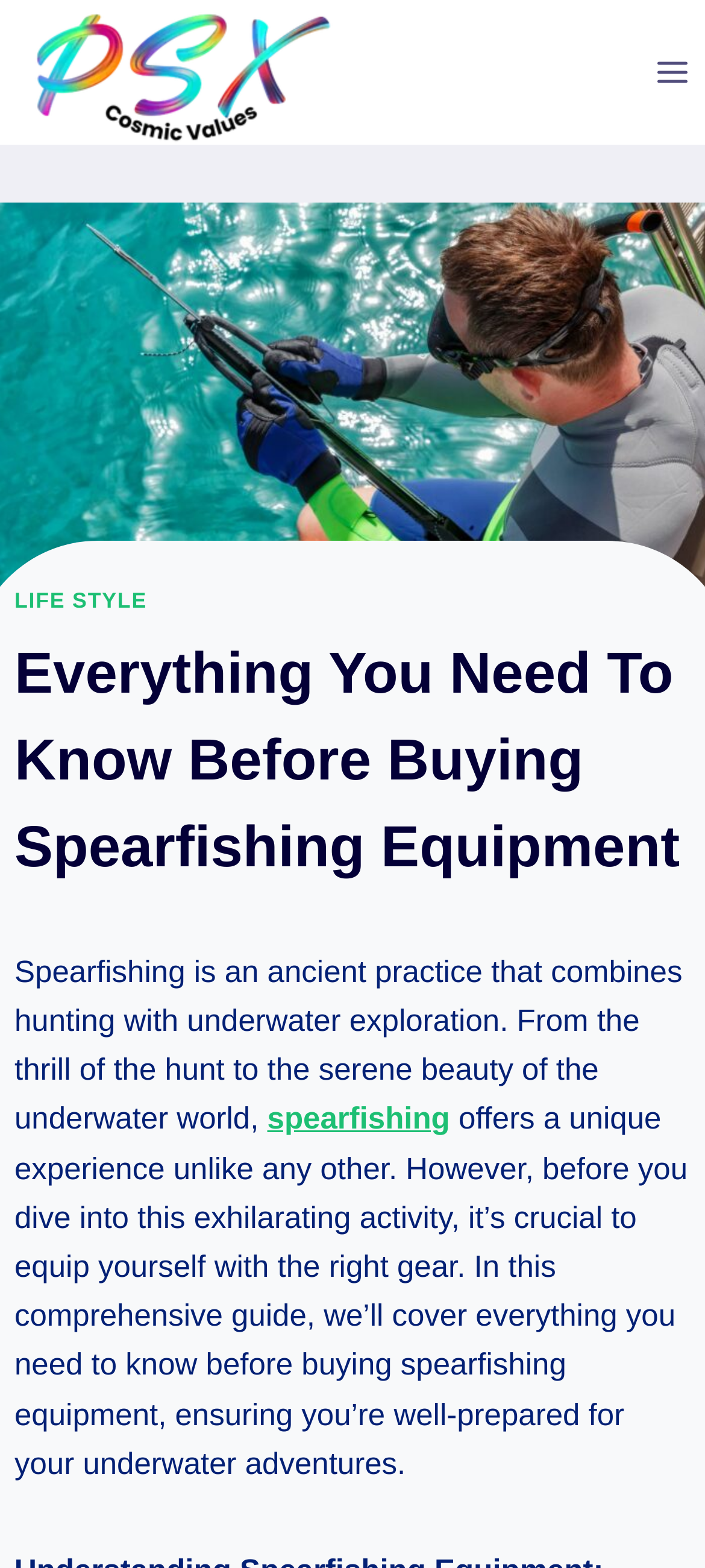Locate the bounding box of the UI element based on this description: "alt="Site Logo"". Provide four float numbers between 0 and 1 as [left, top, right, bottom].

[0.0, 0.0, 0.513, 0.092]